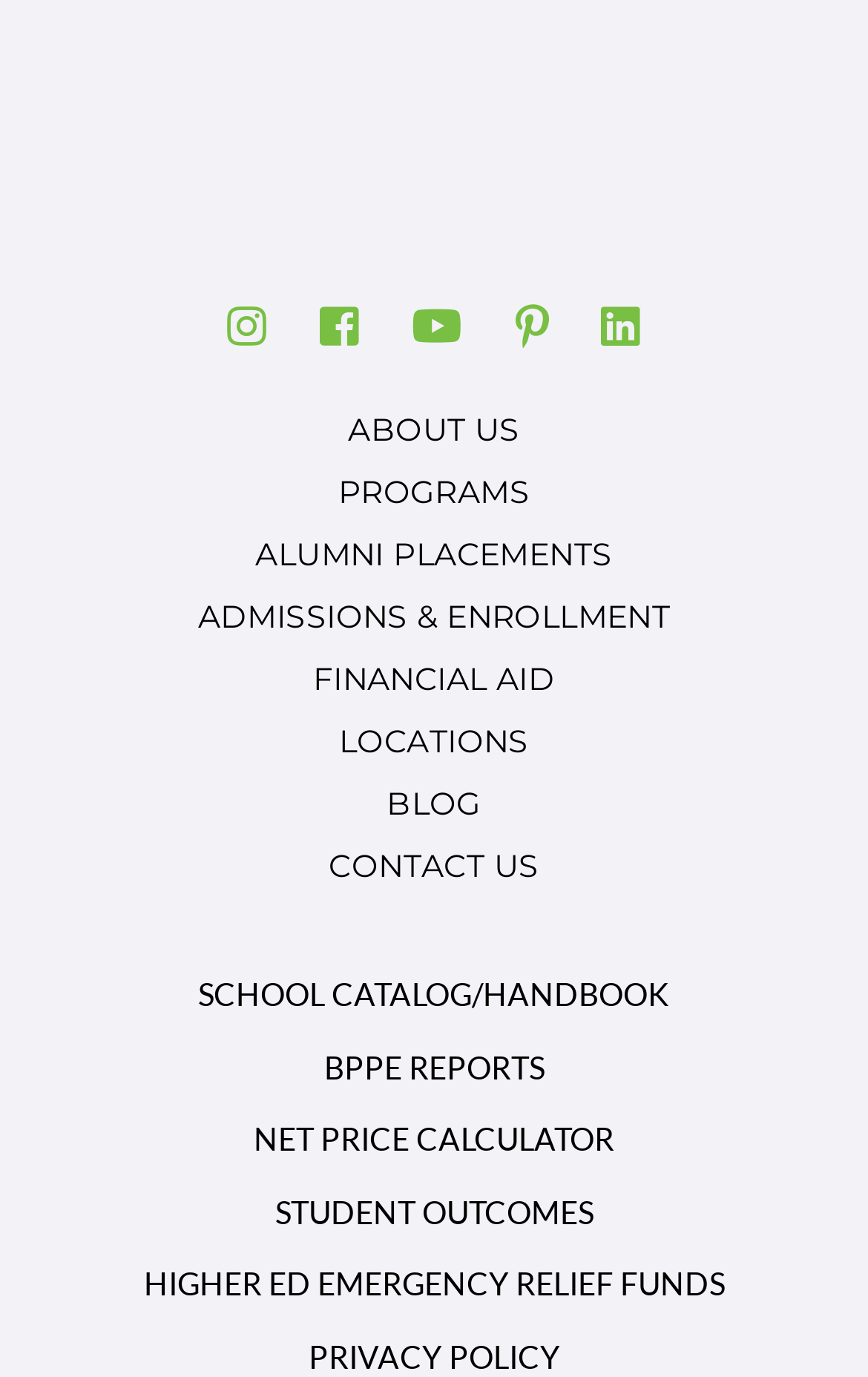From the image, can you give a detailed response to the question below:
What is the second link in the main navigation menu?

I looked at the main navigation menu and found the second link, which is 'PROGRAMS'. It is located below the 'ABOUT US' link.